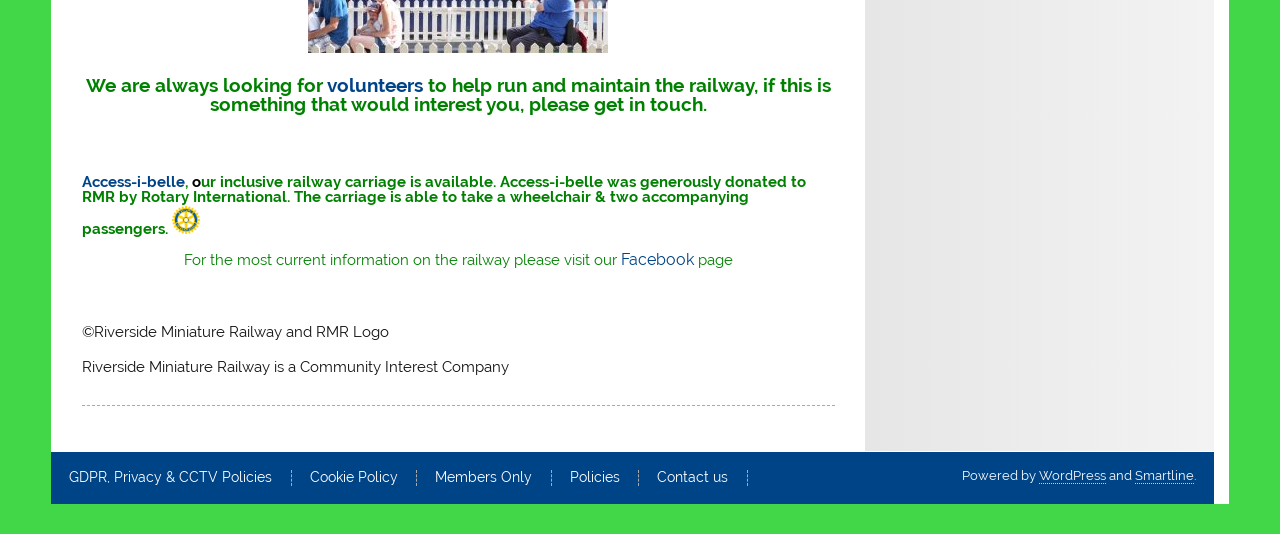Please find the bounding box coordinates for the clickable element needed to perform this instruction: "go to Facebook".

[0.485, 0.468, 0.542, 0.504]